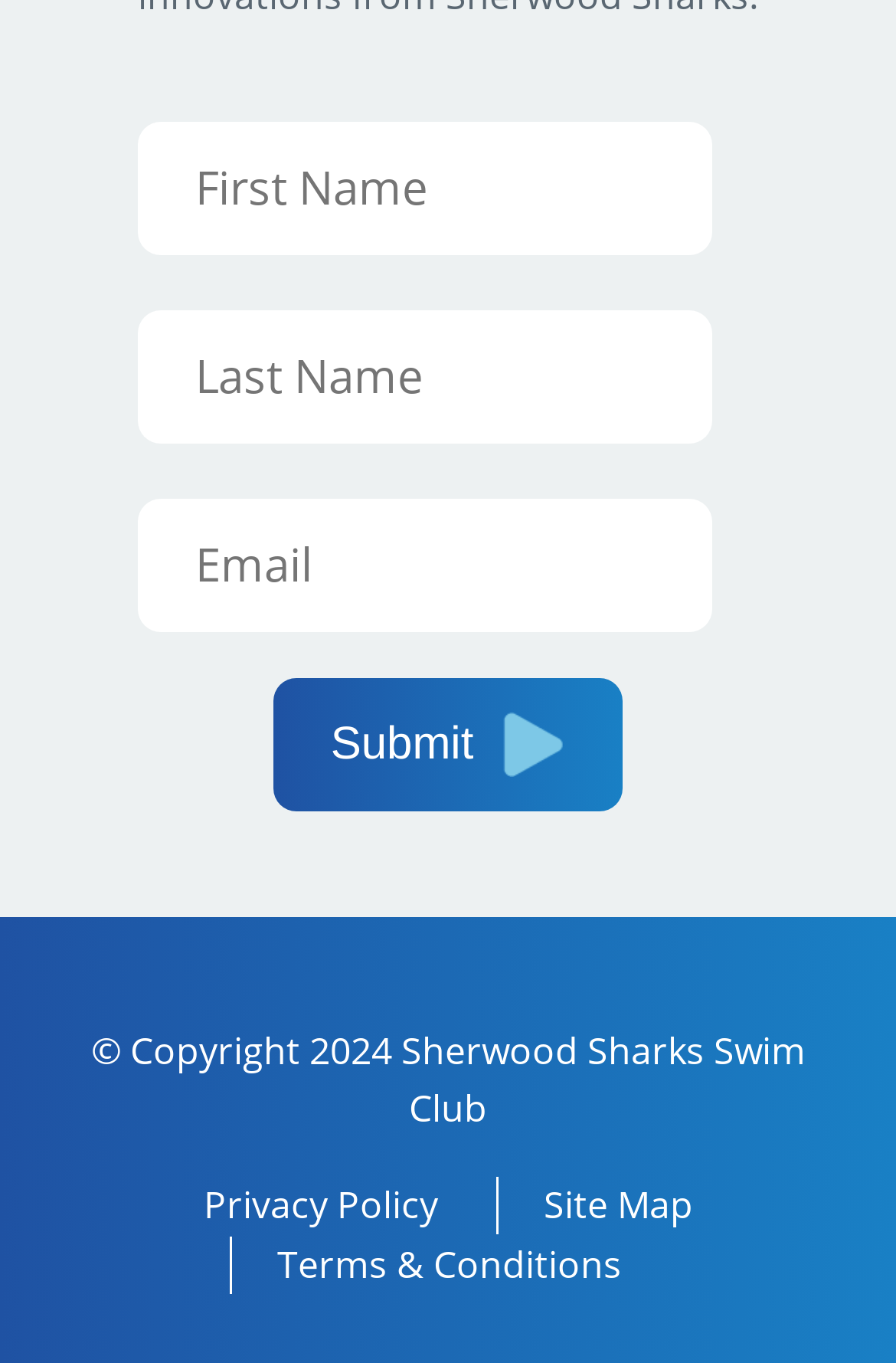Identify the bounding box for the given UI element using the description provided. Coordinates should be in the format (top-left x, top-left y, bottom-right x, bottom-right y) and must be between 0 and 1. Here is the description: name="input_2" placeholder="Email"

[0.154, 0.365, 0.795, 0.463]